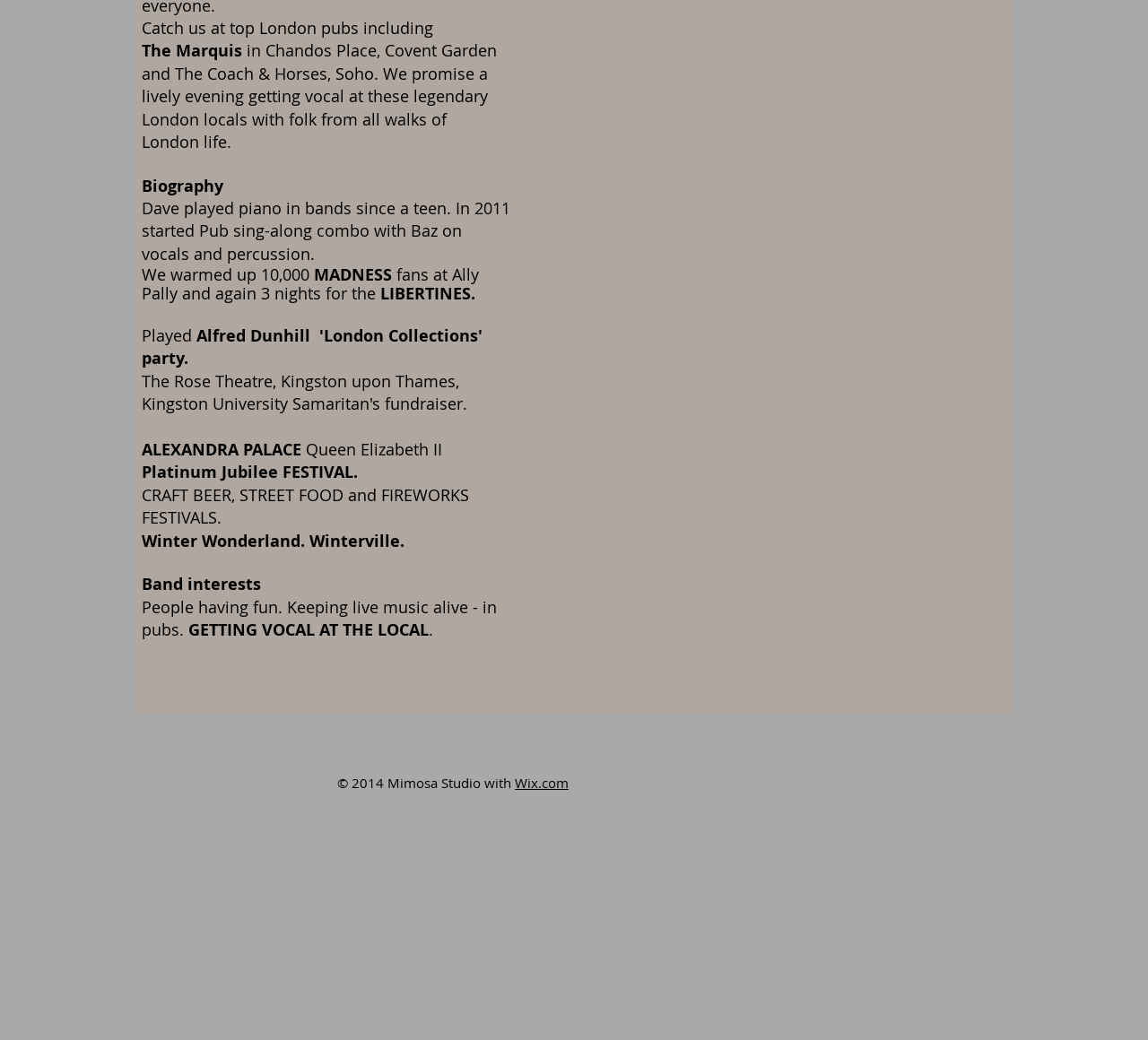What is the name of the palace where the band performed for the Queen's Platinum Jubilee Festival?
Refer to the image and provide a detailed answer to the question.

The band performed at Alexandra Palace for the Queen Elizabeth II Platinum Jubilee Festival, as mentioned in the biography section, 'ALEXANDRA PALACE Queen Elizabeth II Platinum Jubilee FESTIVAL'.